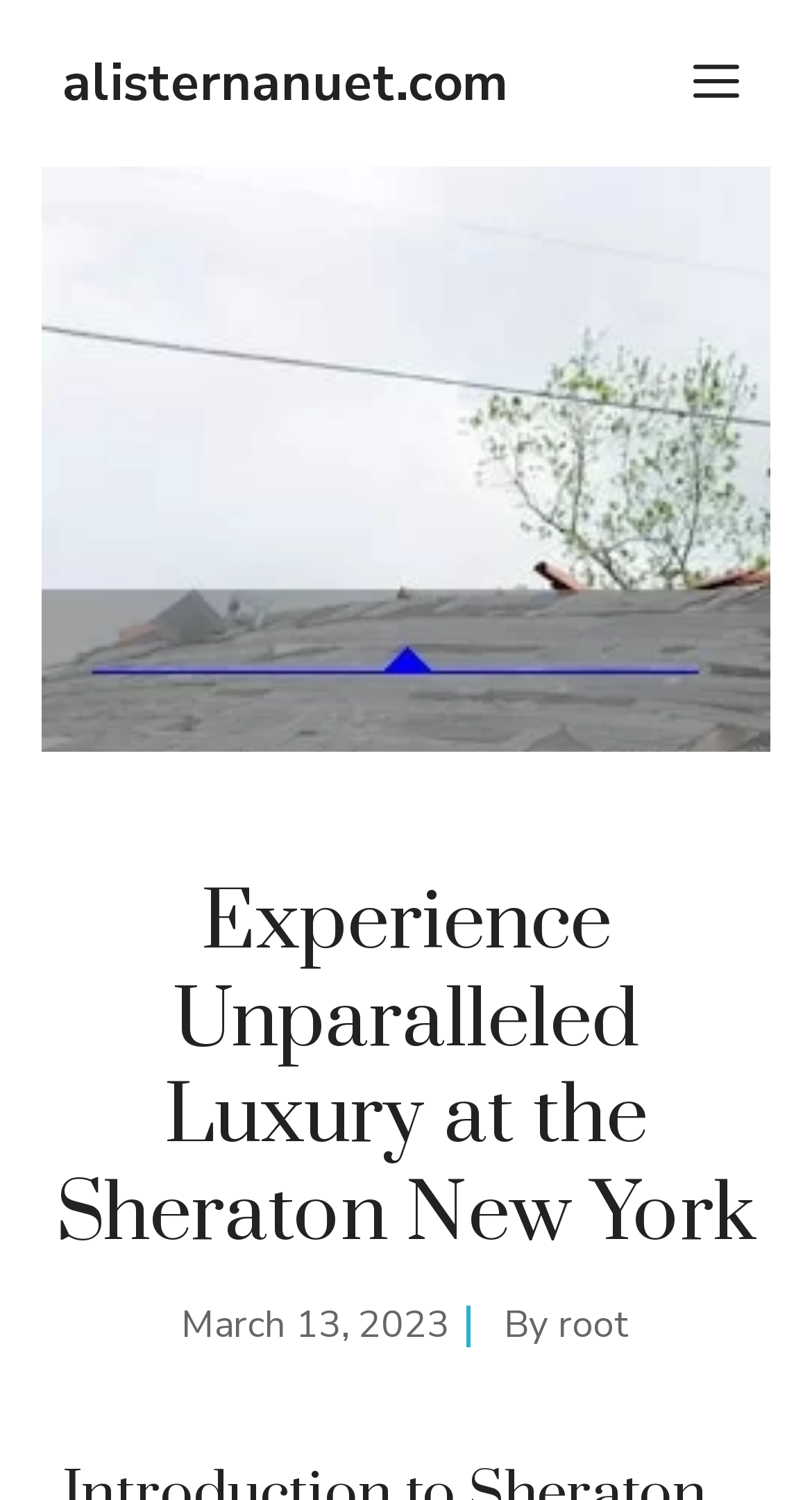Respond with a single word or short phrase to the following question: 
Who is the author of the latest article?

root